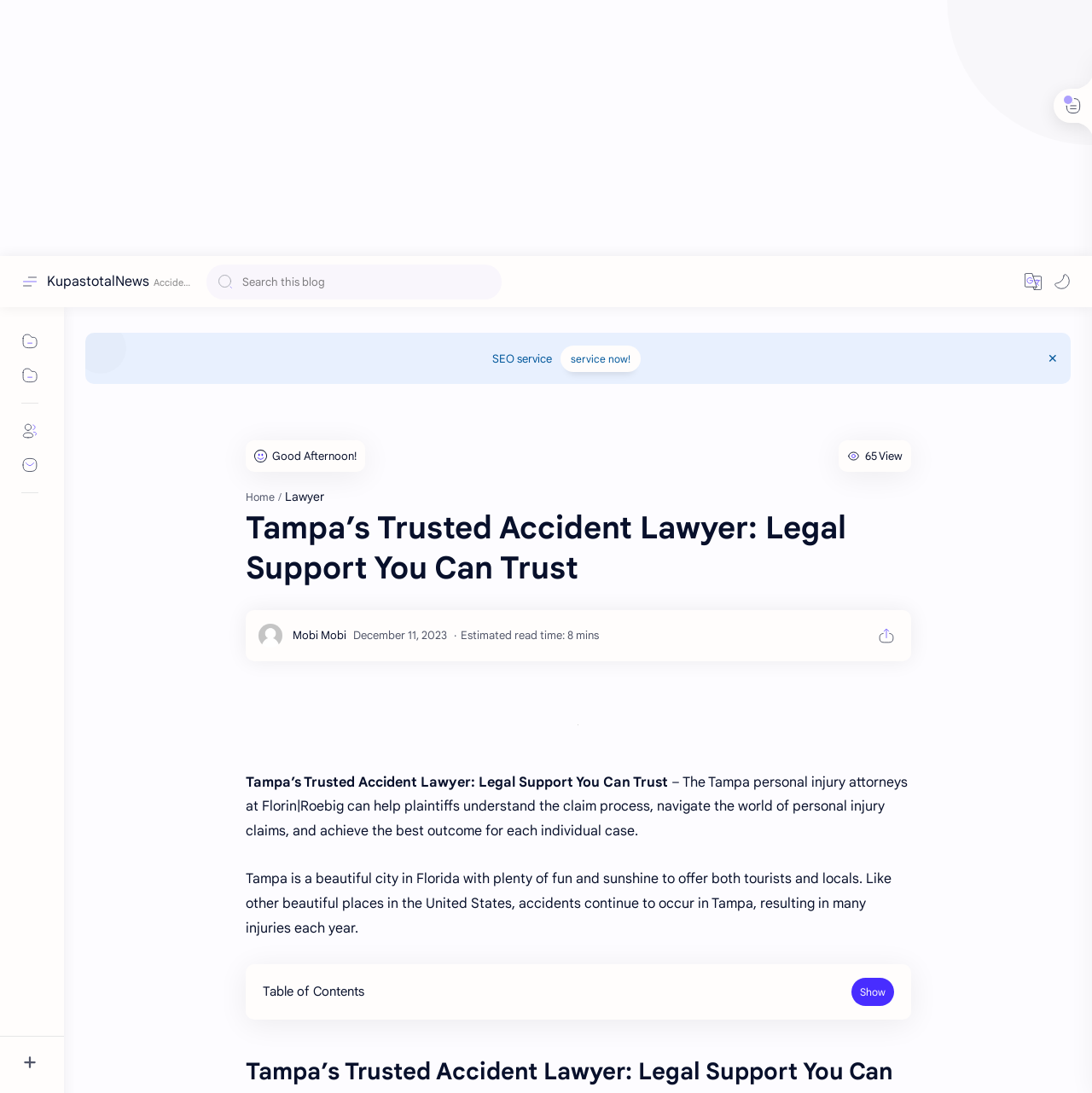What is the purpose of the 'Translate' button?
Give a one-word or short phrase answer based on the image.

To translate the webpage